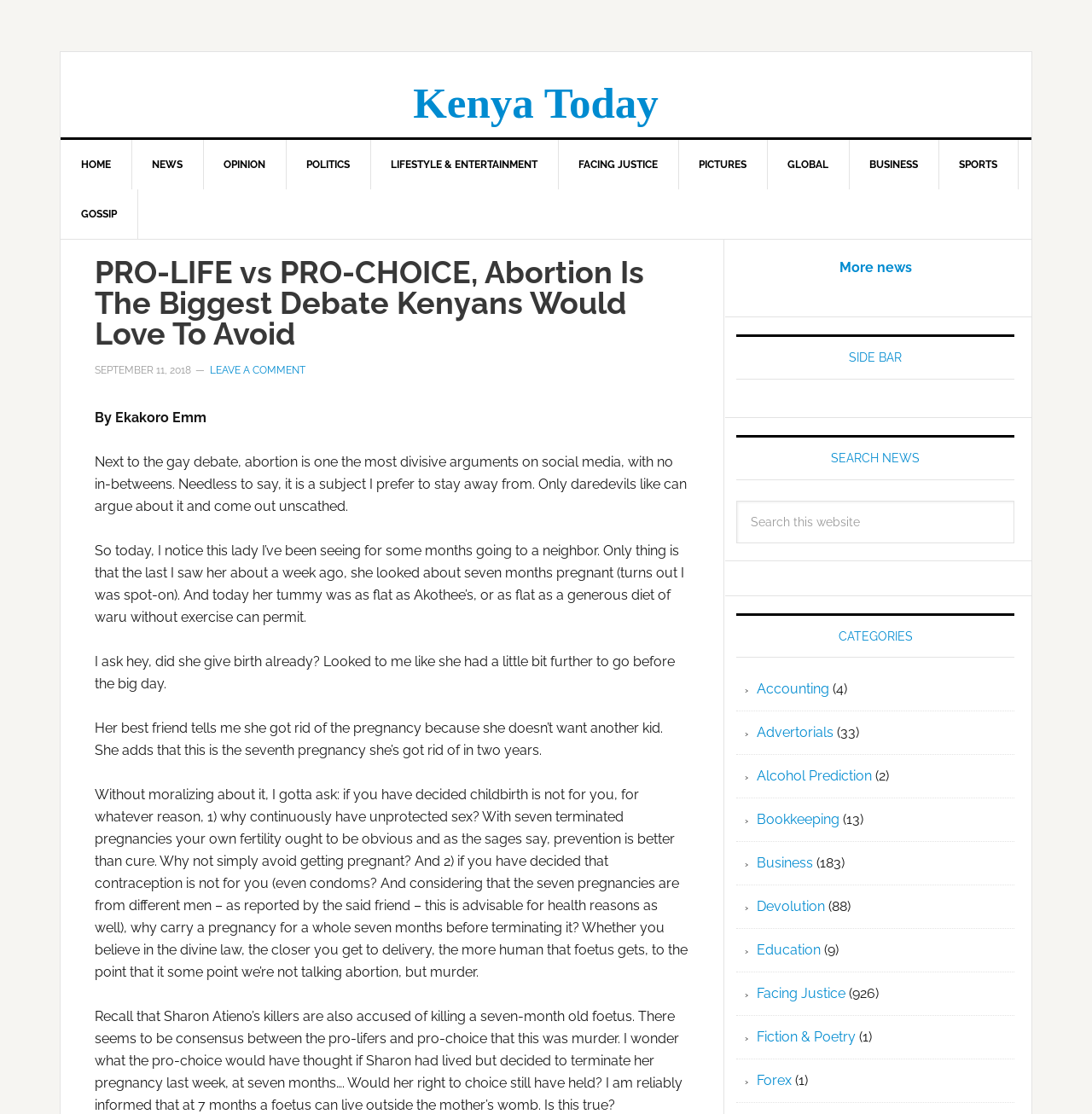What is the author's stance on abortion?
Using the information from the image, give a concise answer in one word or a short phrase.

neutral